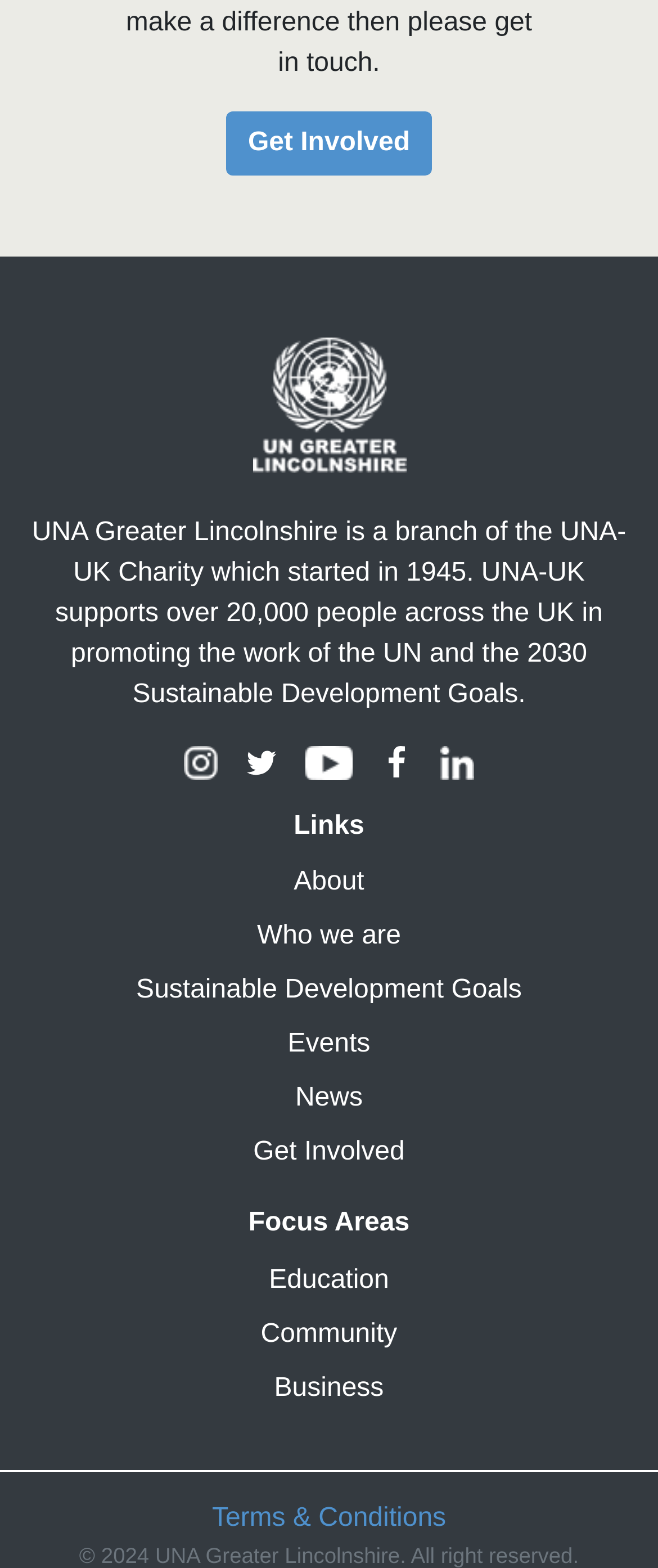Please locate the bounding box coordinates for the element that should be clicked to achieve the following instruction: "Explore Education focus area". Ensure the coordinates are given as four float numbers between 0 and 1, i.e., [left, top, right, bottom].

[0.409, 0.807, 0.591, 0.825]